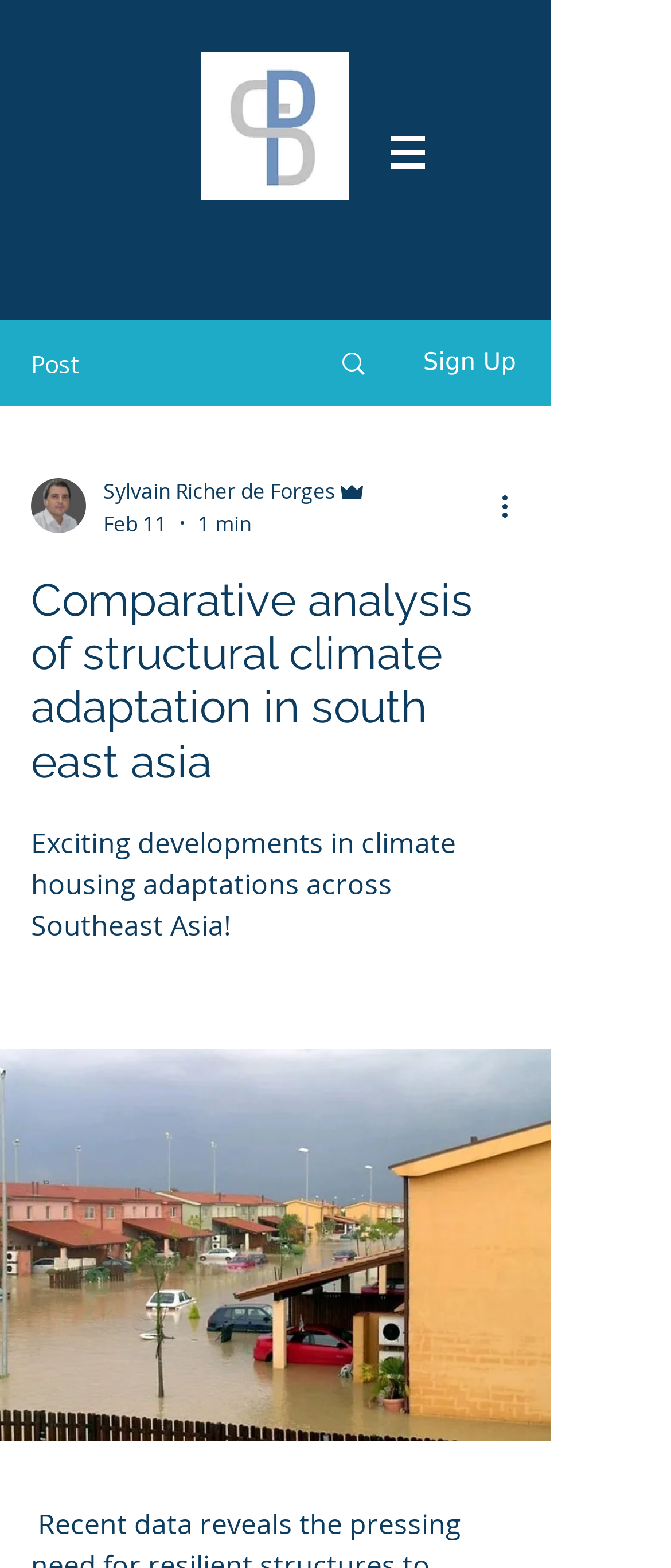Offer a detailed explanation of the webpage layout and contents.

The webpage appears to be a blog post or article discussing climate housing adaptations in Southeast Asia. At the top left, there is a logo image of "BlueStrike new". To the right of the logo, there is a navigation menu labeled "Site" with a dropdown button. 

Below the navigation menu, there are several elements aligned horizontally. On the left, there is a "Post" label, followed by a link with an accompanying image. To the right of the link, there is a "Sign Up" button. 

Further to the right, there is an image of the writer, accompanied by their name "Sylvain Richer de Forges" and their role "Admin". The date "Feb 11" and the reading time "1 min" are also displayed in this section. 

A "More actions" button is located at the top right corner of the page. Below this section, there is a heading that reads "Comparative analysis of structural climate adaptation in south east asia". 

The main content of the article starts below the heading, with a paragraph that begins with "Exciting developments in climate housing adaptations across Southeast Asia!". The rest of the article is not described in the provided accessibility tree, but it likely continues below this paragraph. At the bottom of the page, there is a button that spans almost the entire width of the page.